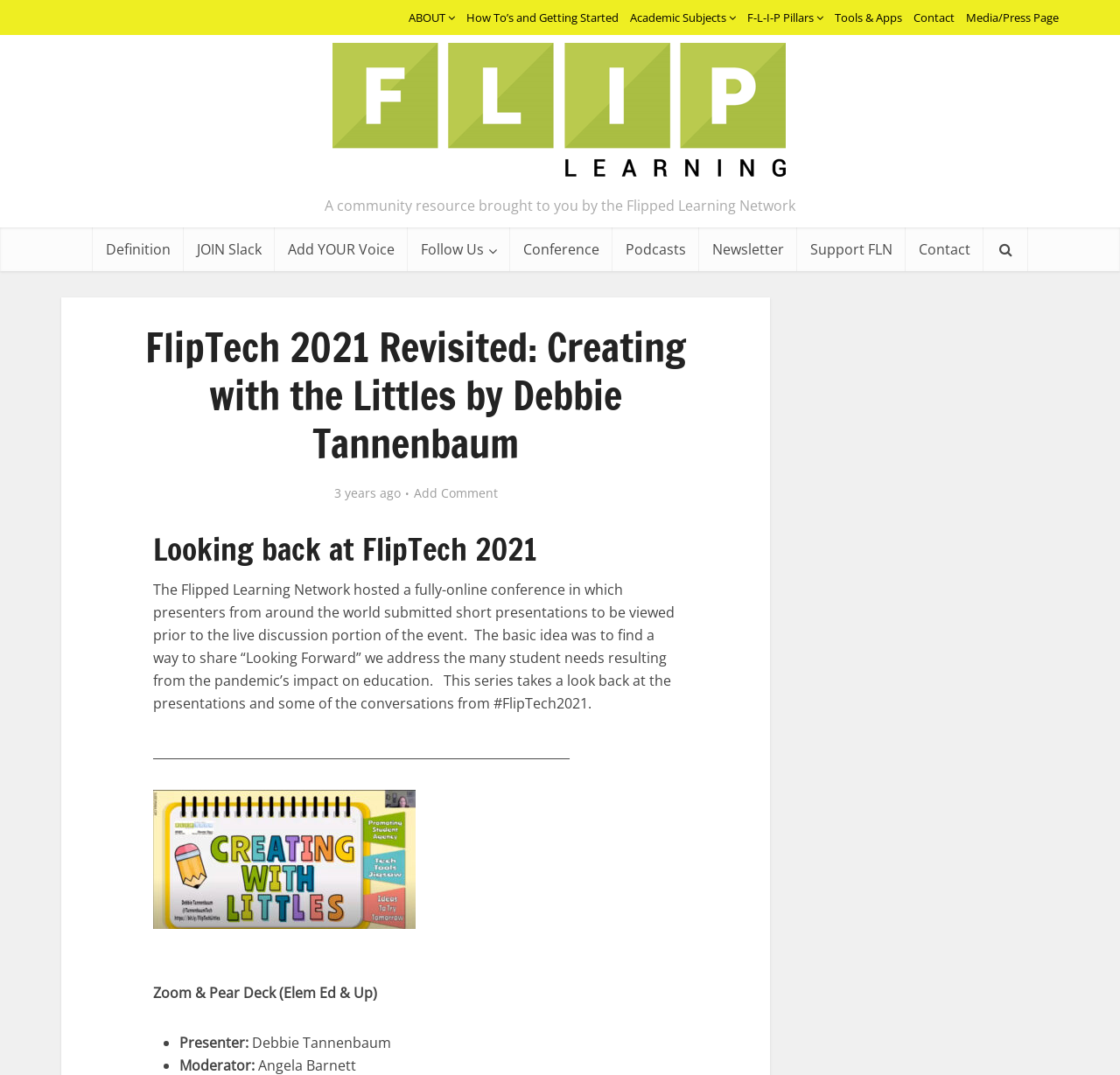Find the bounding box coordinates for the element that must be clicked to complete the instruction: "Read the article about Othello". The coordinates should be four float numbers between 0 and 1, indicated as [left, top, right, bottom].

None